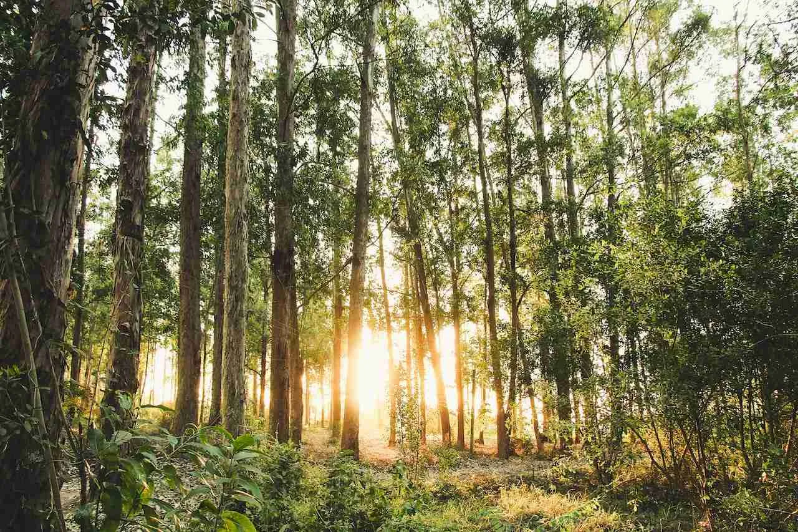Give a one-word or short phrase answer to this question: 
What time of day is depicted in the image?

Sunset